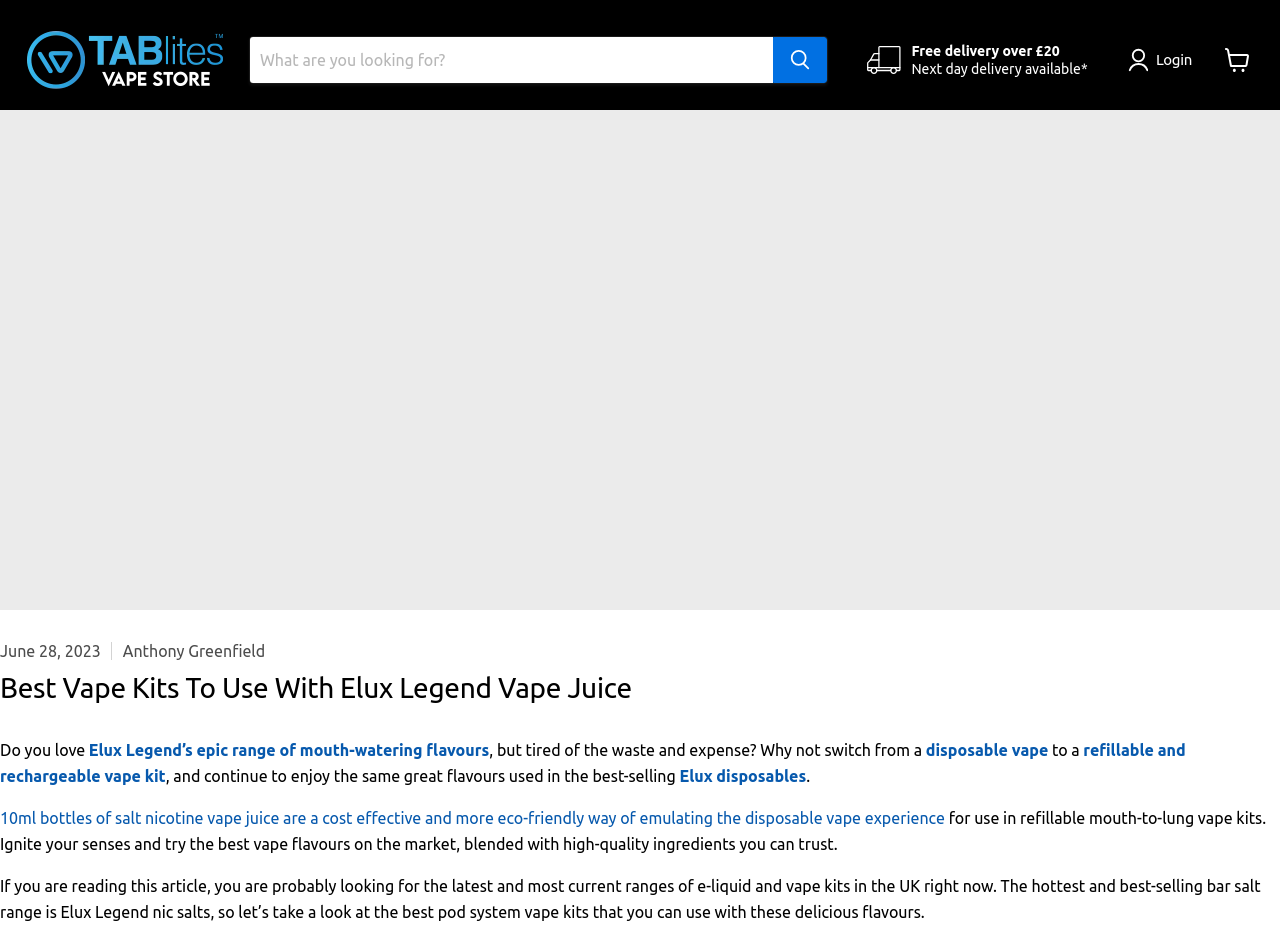Answer the following query concisely with a single word or phrase:
What type of vape kits are recommended?

Refillable and rechargeable